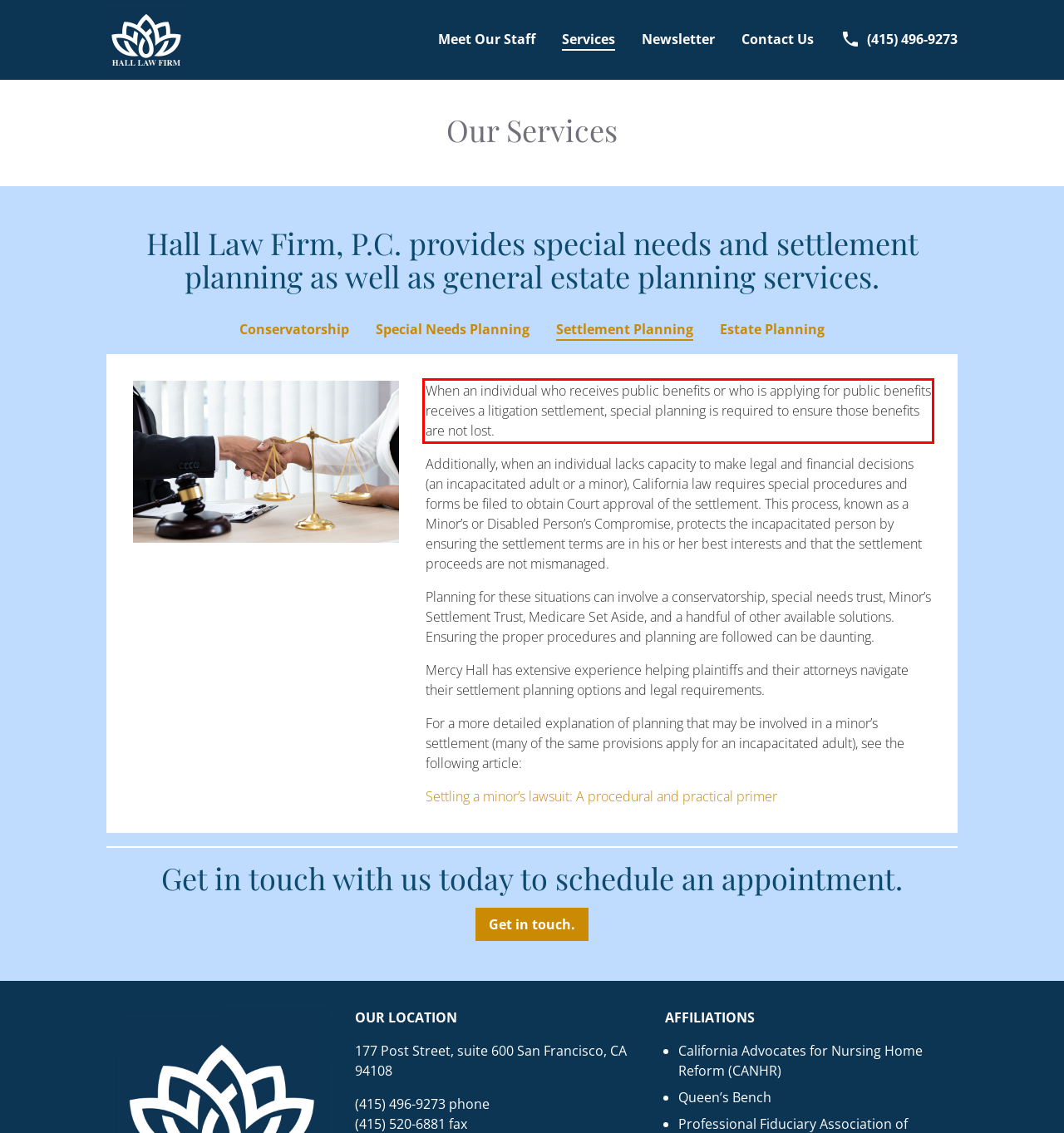You have a screenshot of a webpage with a red bounding box. Identify and extract the text content located inside the red bounding box.

When an individual who receives public benefits or who is applying for public benefits receives a litigation settlement, special planning is required to ensure those benefits are not lost.